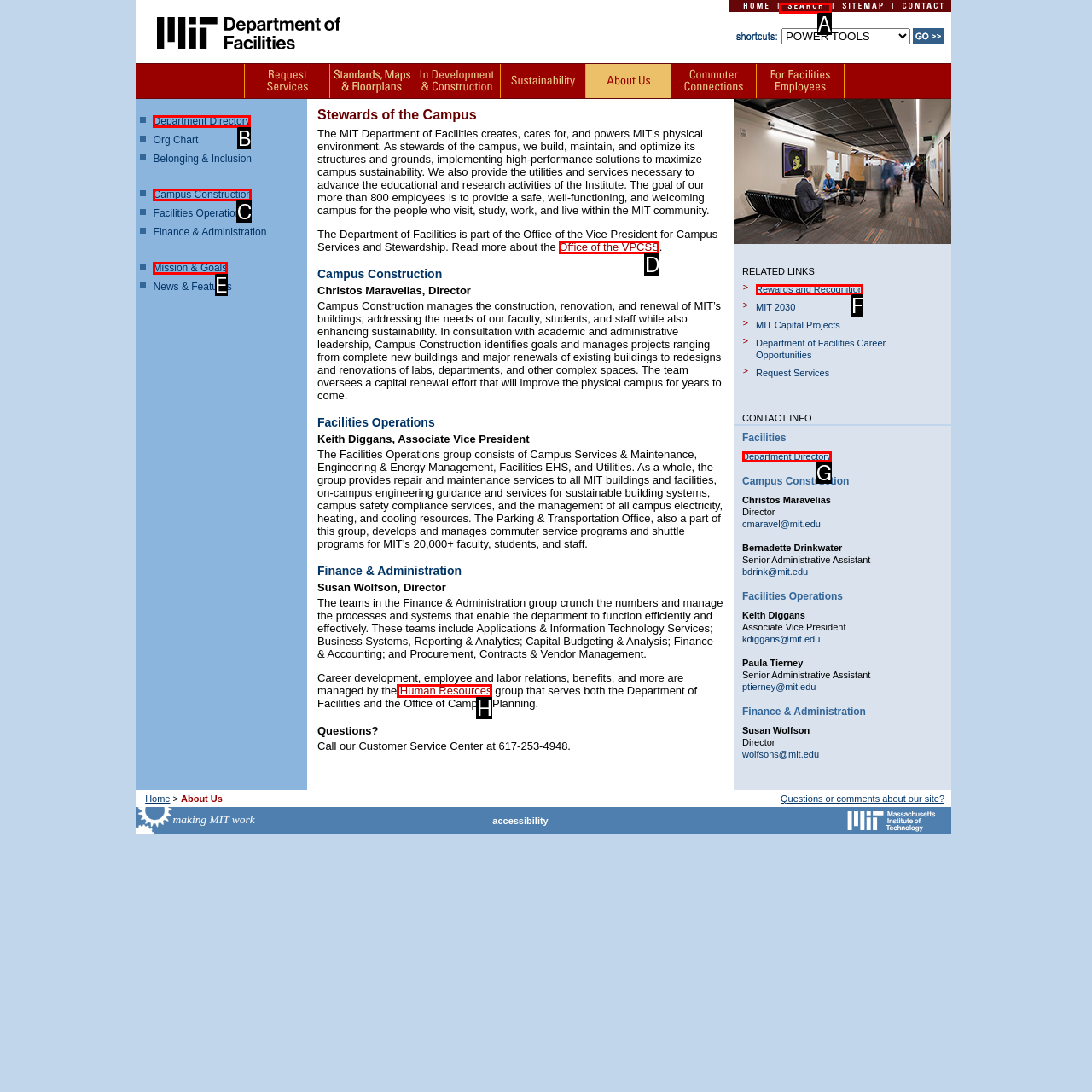Identify the letter of the UI element you should interact with to perform the task: Search for something
Reply with the appropriate letter of the option.

A